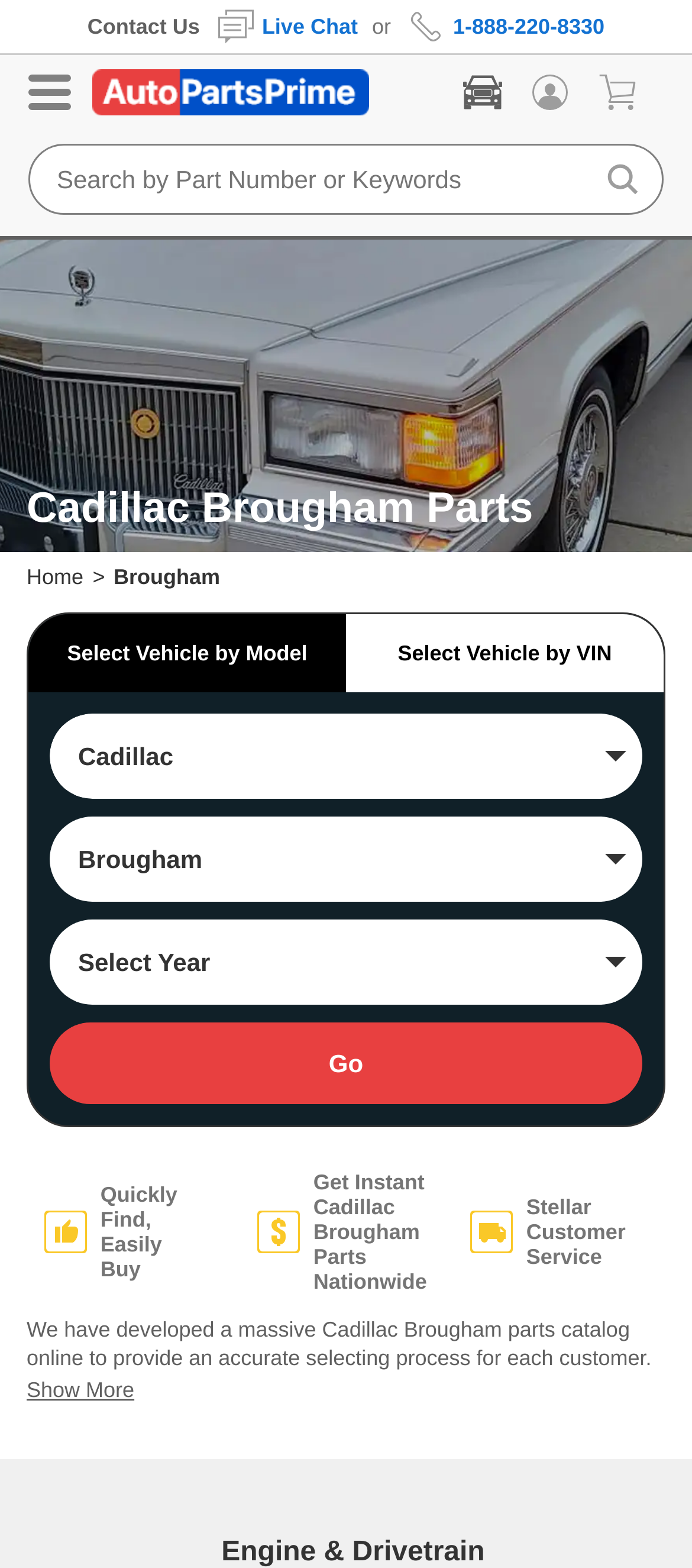What is the name of the website?
Using the visual information, reply with a single word or short phrase.

Auto Parts Prime